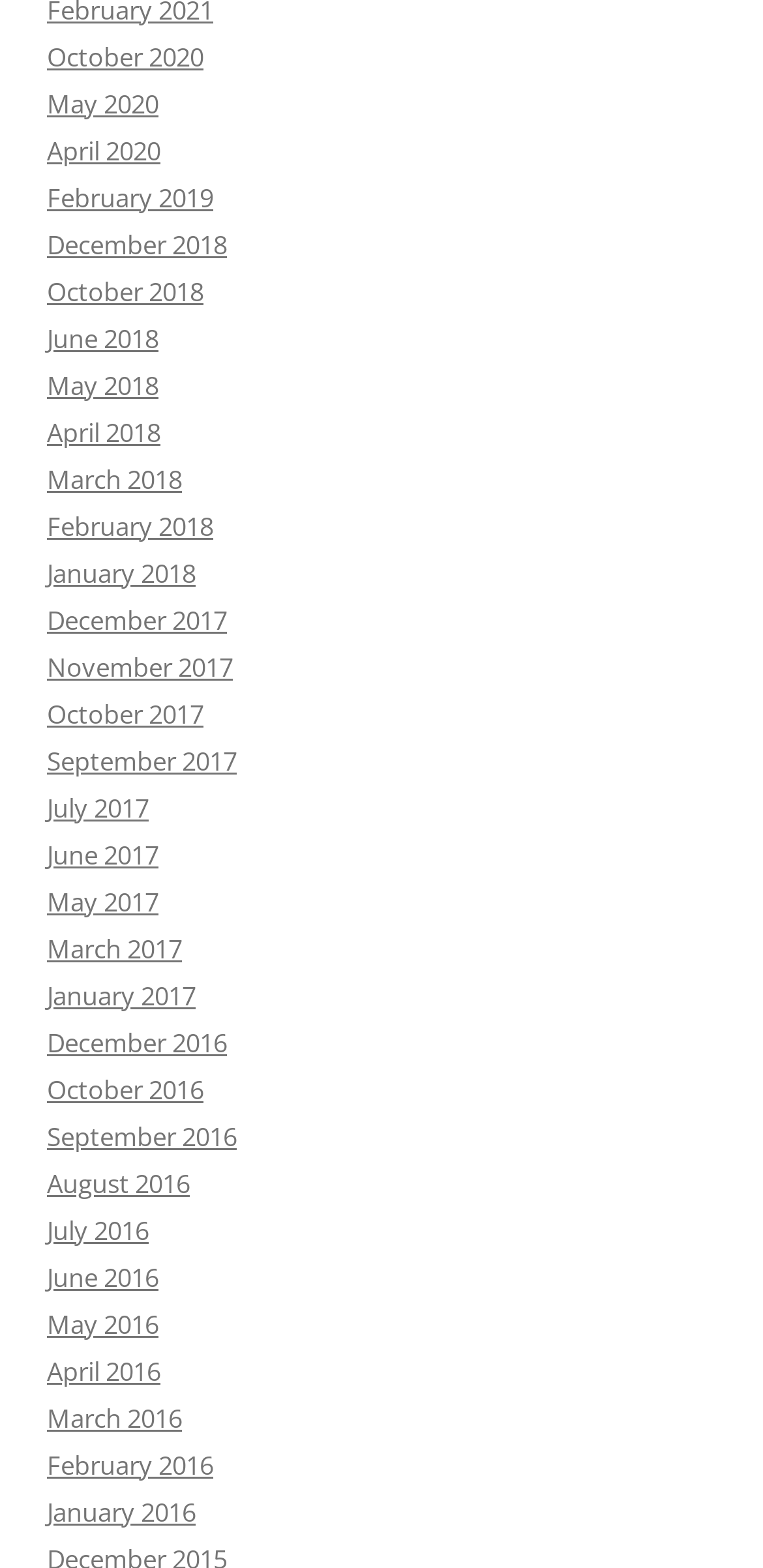What is the latest month listed for the year 2020?
Make sure to answer the question with a detailed and comprehensive explanation.

By examining the list of links, I found that the latest month listed for the year 2020 is October 2020, which is located at the top of the list.